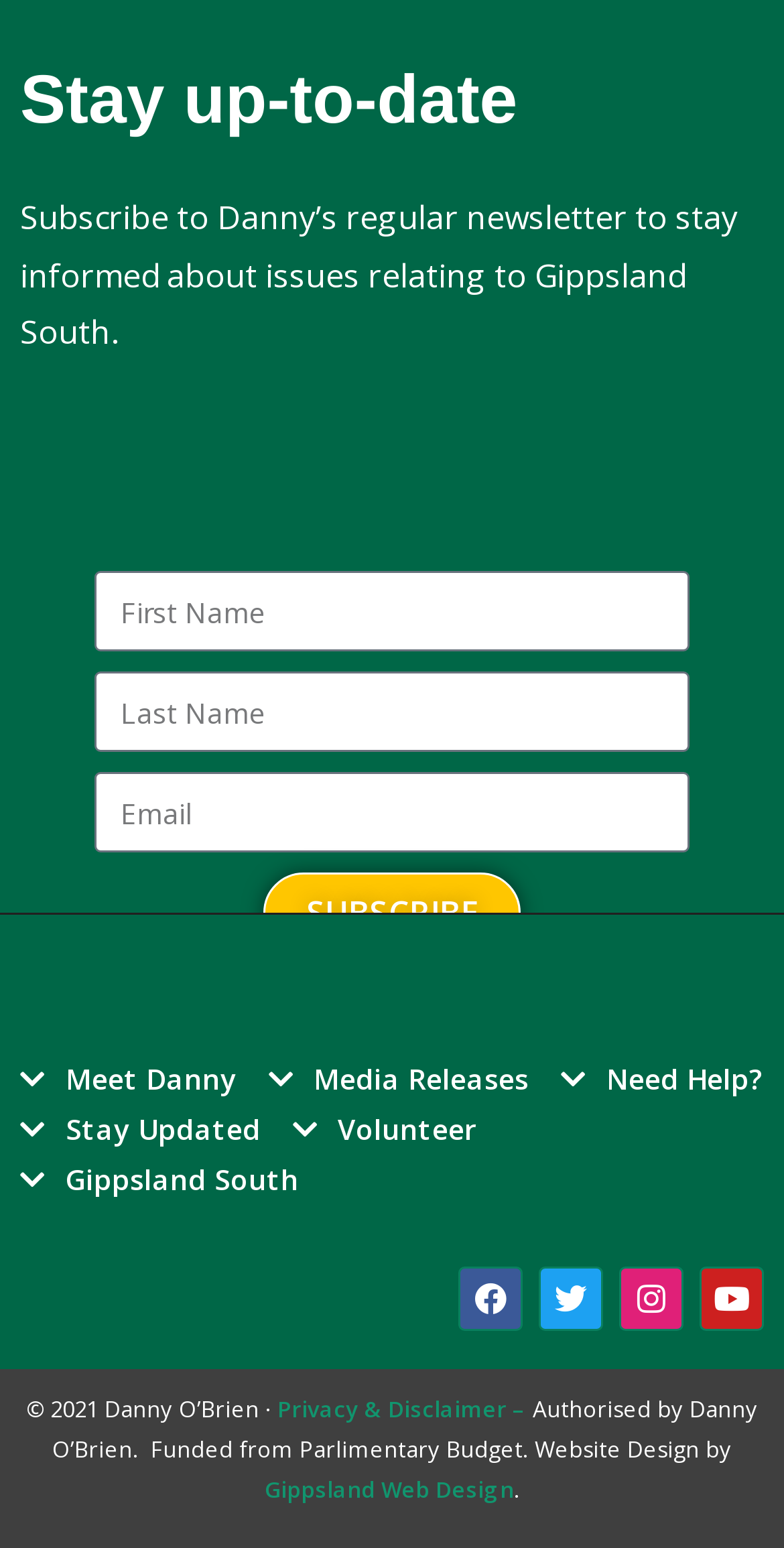Determine the bounding box coordinates of the clickable area required to perform the following instruction: "Read the privacy and disclaimer". The coordinates should be represented as four float numbers between 0 and 1: [left, top, right, bottom].

[0.354, 0.9, 0.679, 0.92]